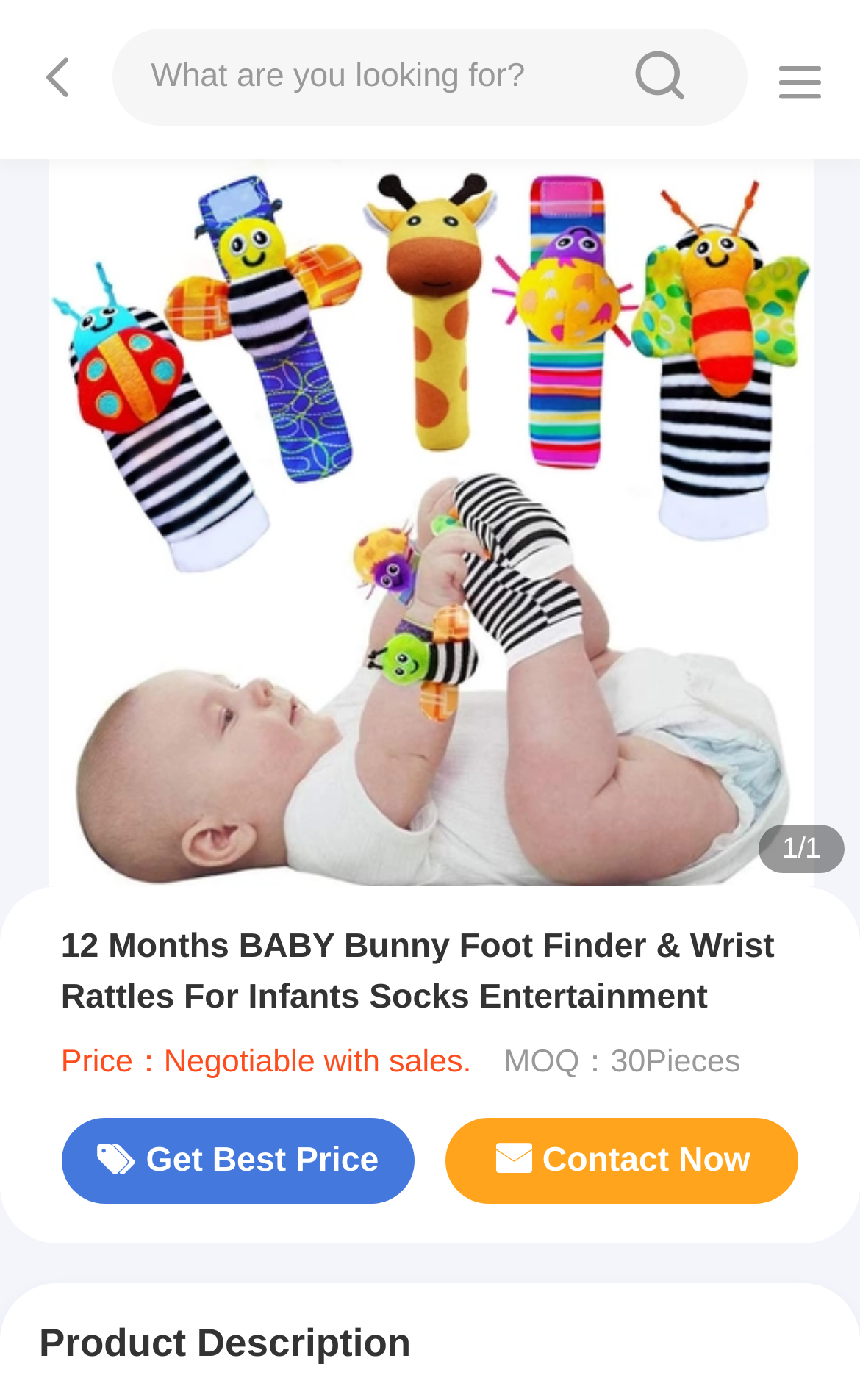What is the current price of the product?
Please craft a detailed and exhaustive response to the question.

I found the current price of the product by looking at the StaticText element with the text 'Price：Negotiable with sales.' which is located below the product name.